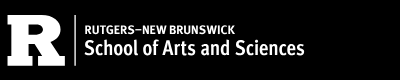Depict the image with a detailed narrative.

The image features the logo of Rutgers University, specifically representing the School of Arts and Sciences for the New Brunswick campus. The logo prominently displays the letter "R" in a bold, stylized font, accompanied by the text "RUTGERS—NEW BRUNSWICK" and "School of Arts and Sciences." The design reflects the institution's identity and academic focus, showcasing its commitment to education in the arts and sciences. The logo is presented against a contrasting background, enhancing its visibility and significance within the university's branding.